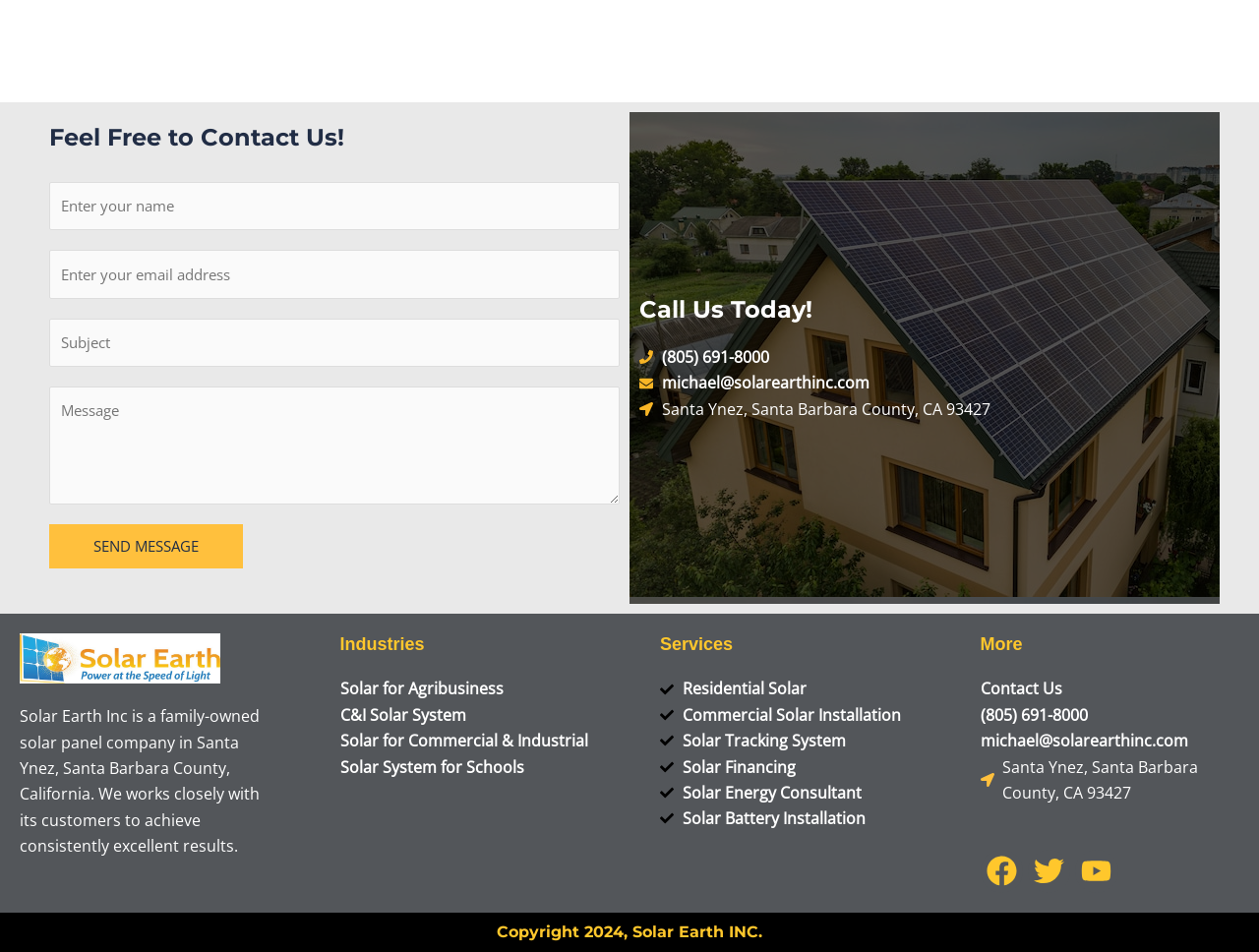Identify and provide the bounding box coordinates of the UI element described: "Facebook". The coordinates should be formatted as [left, top, right, bottom], with each number being a float between 0 and 1.

[0.779, 0.893, 0.812, 0.938]